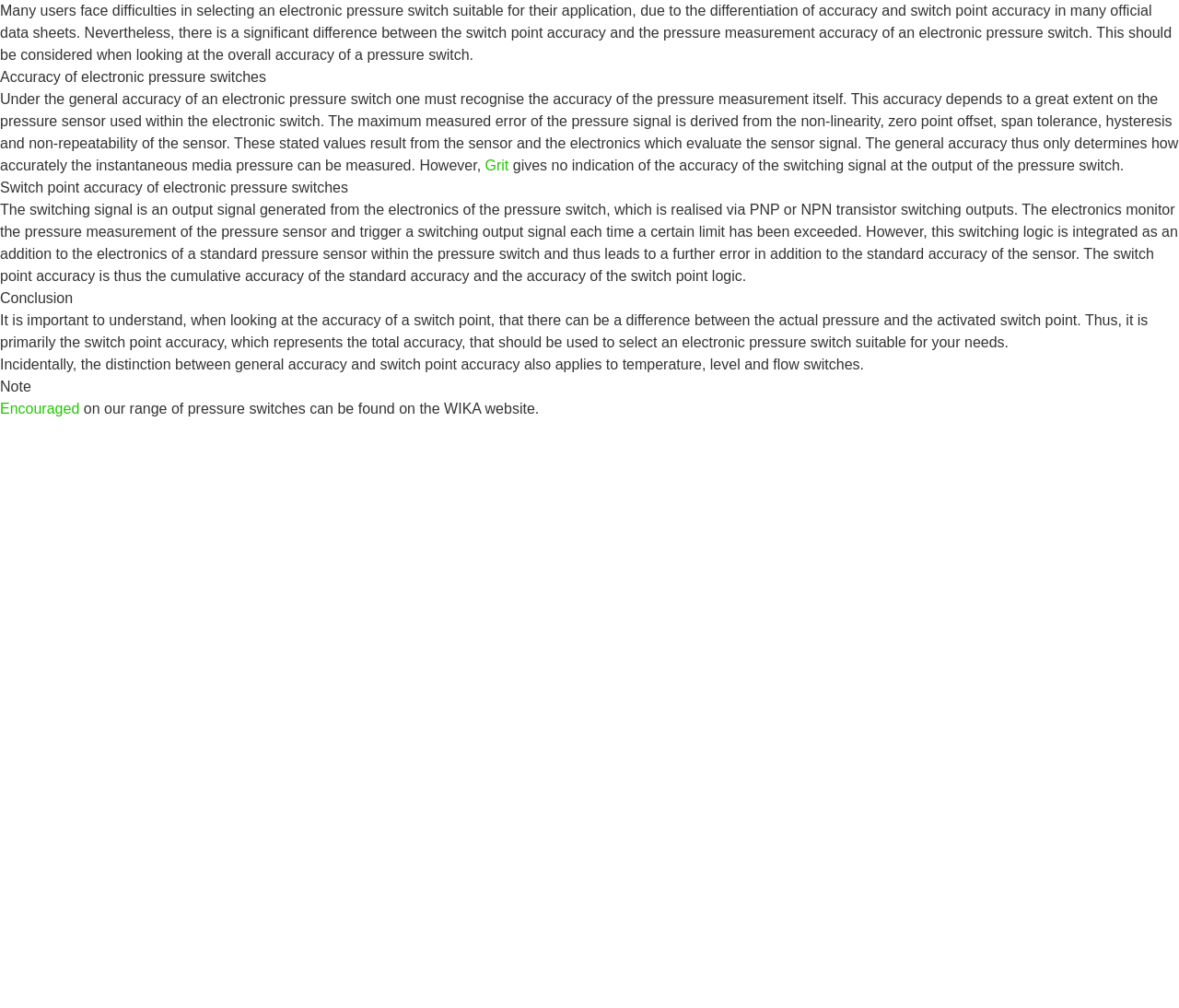What affects the accuracy of a pressure measurement?
Using the image as a reference, give a one-word or short phrase answer.

Sensor and electronics